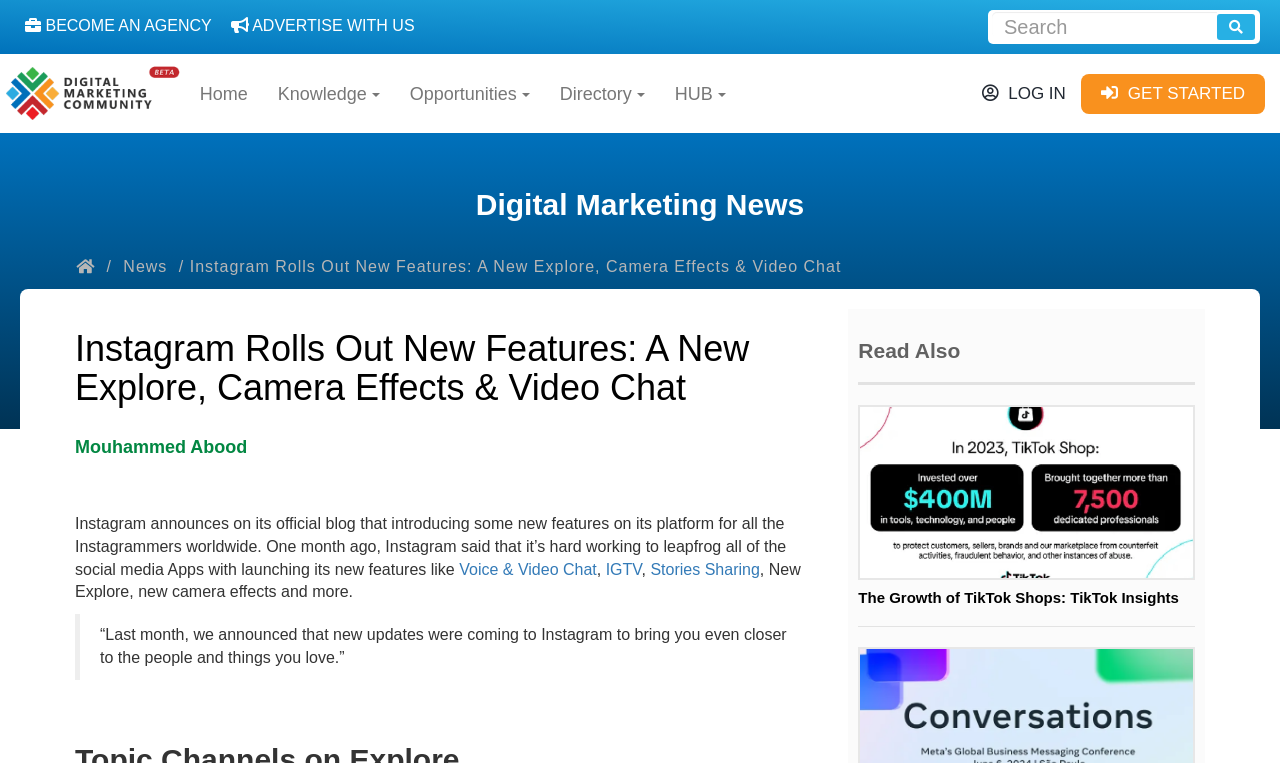Explain the webpage in detail.

The webpage is about Digital Marketing Community, specifically discussing Instagram's new features. At the top, there are two links, "BECOME AN AGENCY" and "ADVERTISE WITH US", followed by a search bar with a "search" button. Below that, there are several links to different sections of the website, including "Home", "Knowledge", "Researches", and more.

On the left side, there is a long list of links categorized by topics, such as "Indicators", "Guides", "Videos", and "Tools". Each category has multiple sub-links related to digital marketing, social media, and e-commerce.

In the main content area, there is a heading "Digital Marketing News" followed by a news article about Instagram's new features, including AR camera effects, a new Explore, and Video/Voice Chat. The article is written by Mouhammed Abood and has a brief summary of the new features.

At the top right, there are links to "login" and "sign-up" with corresponding buttons. The overall layout is organized, with clear headings and concise text, making it easy to navigate and read.